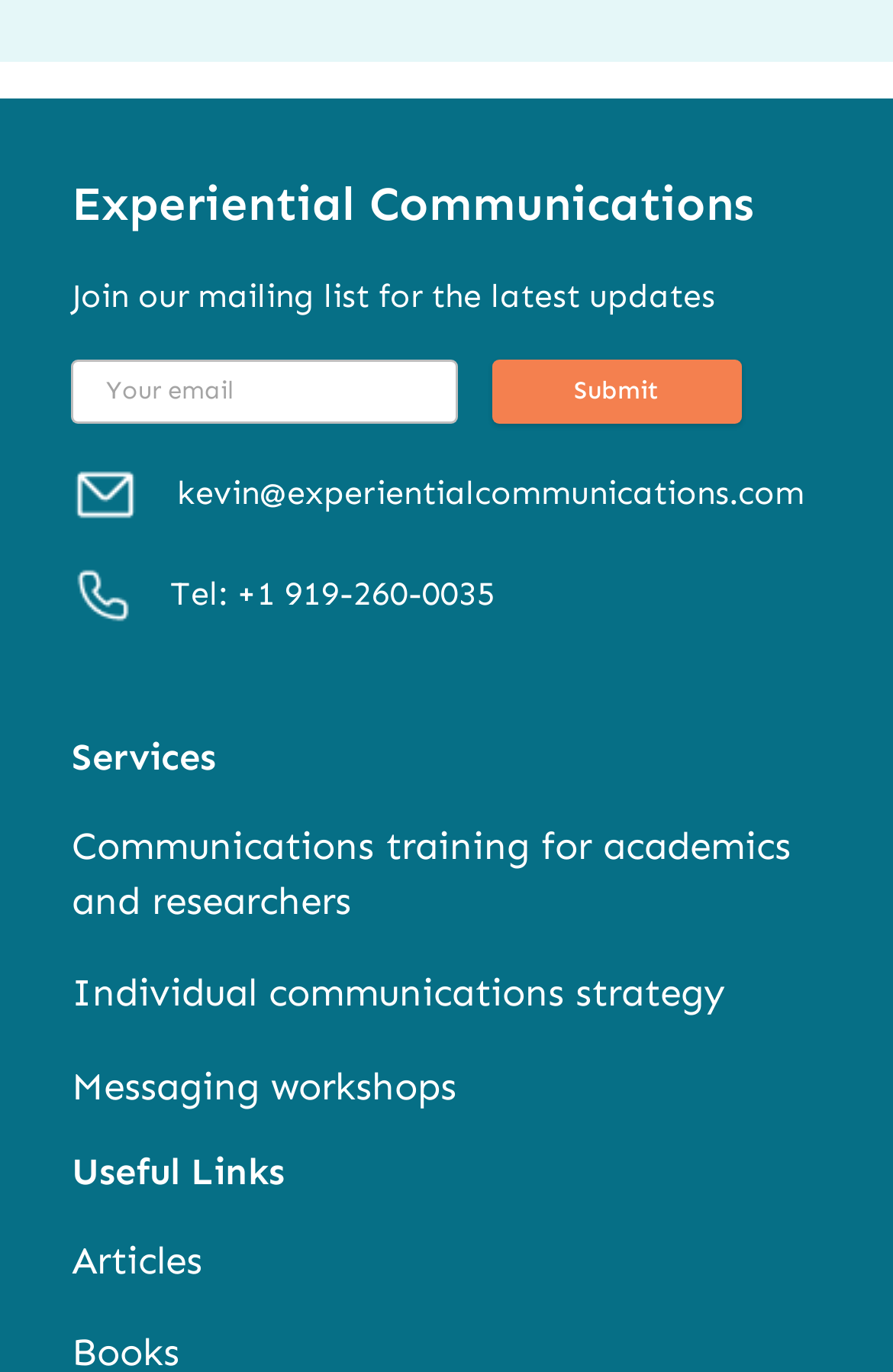Pinpoint the bounding box coordinates of the clickable area necessary to execute the following instruction: "Enter email address". The coordinates should be given as four float numbers between 0 and 1, namely [left, top, right, bottom].

[0.08, 0.262, 0.512, 0.309]